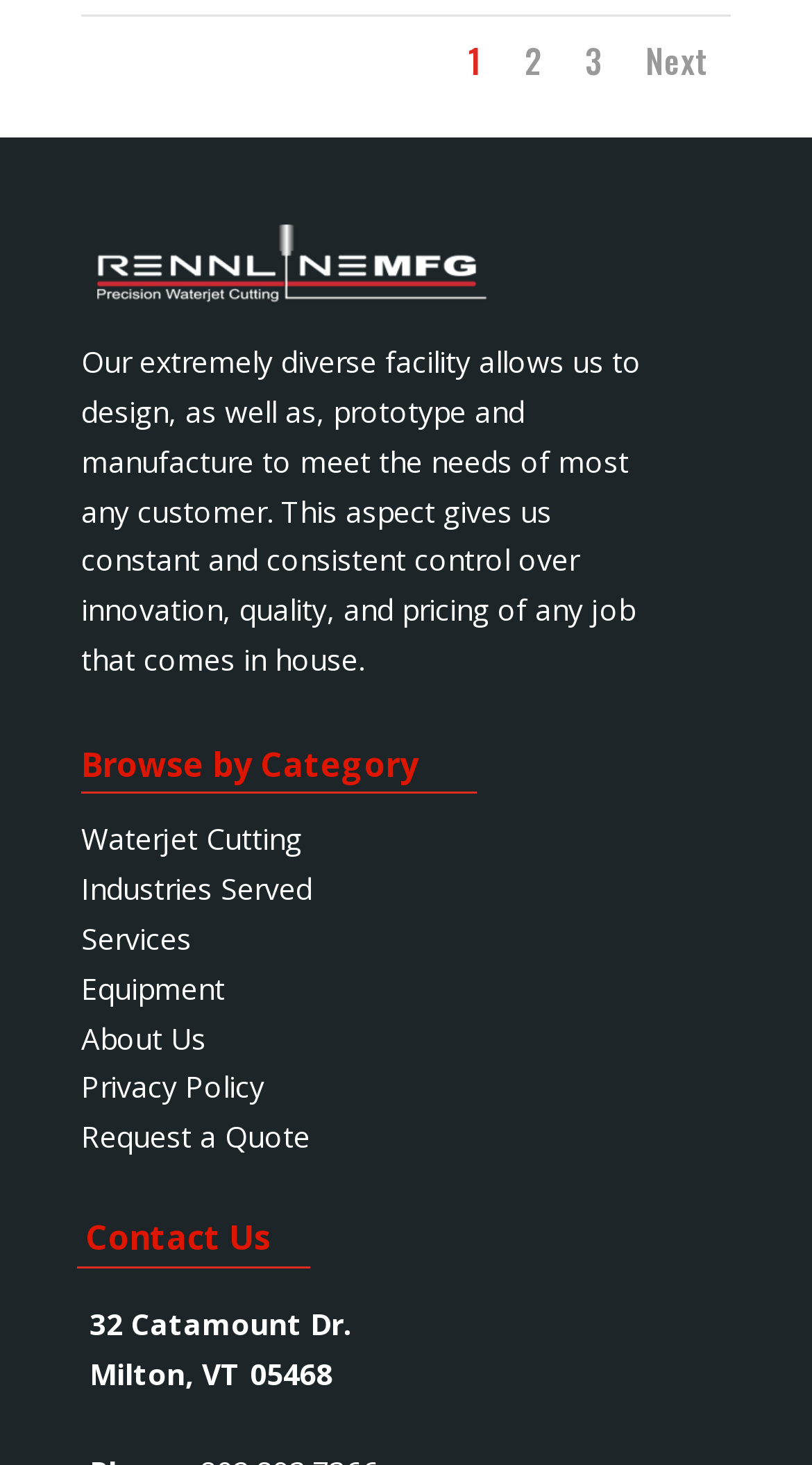How many categories are there to browse by?
From the image, respond with a single word or phrase.

1